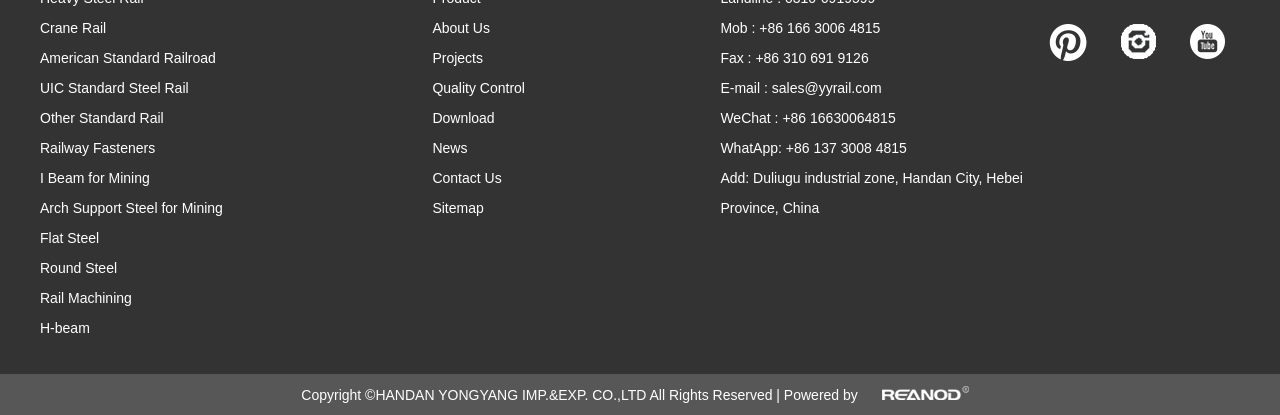Based on the element description "Arch Support Steel for Mining", predict the bounding box coordinates of the UI element.

[0.031, 0.483, 0.174, 0.521]